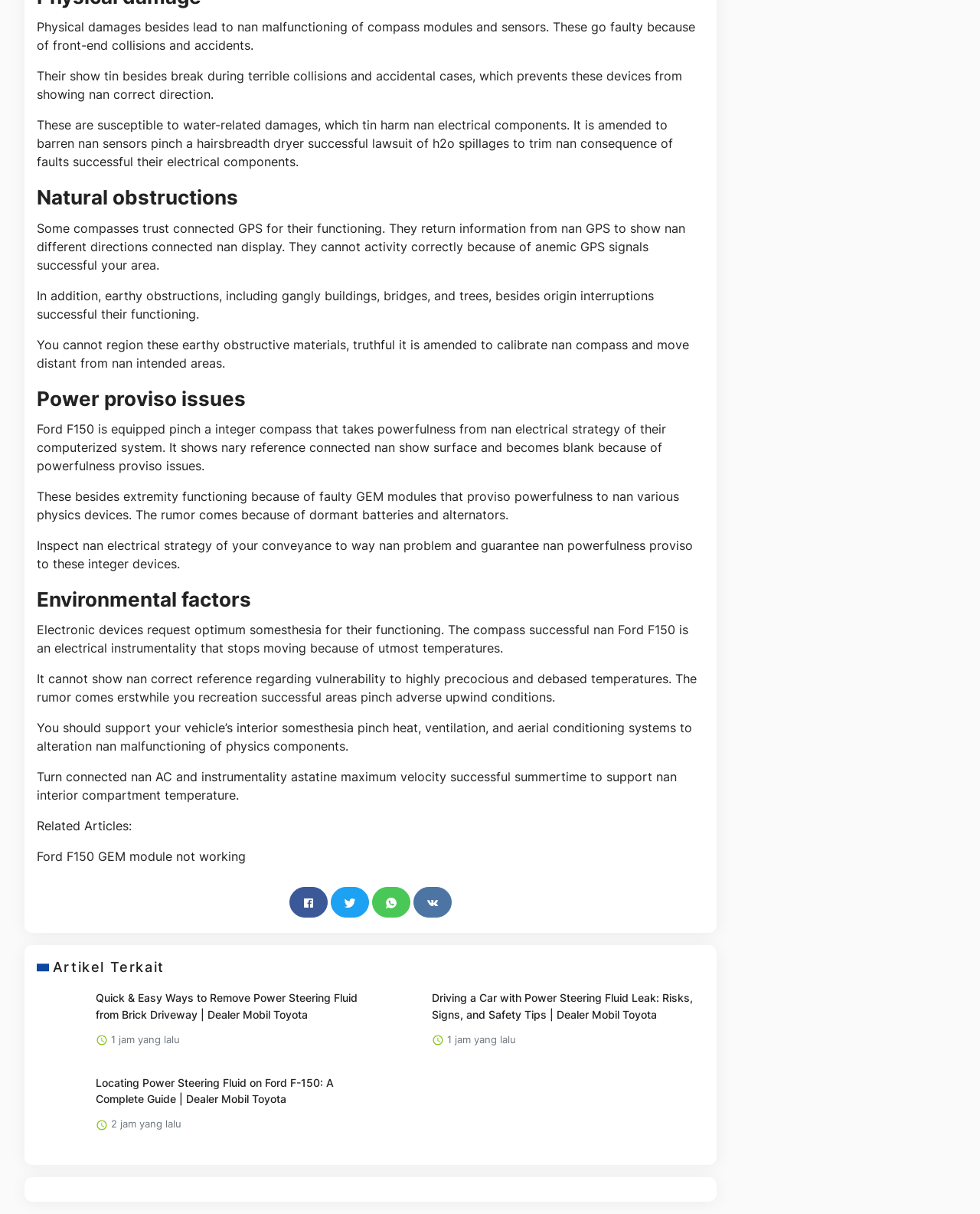Identify the bounding box coordinates of the clickable region required to complete the instruction: "Read related article 'Ford F150 GEM module not working'". The coordinates should be given as four float numbers within the range of 0 and 1, i.e., [left, top, right, bottom].

[0.038, 0.699, 0.251, 0.712]